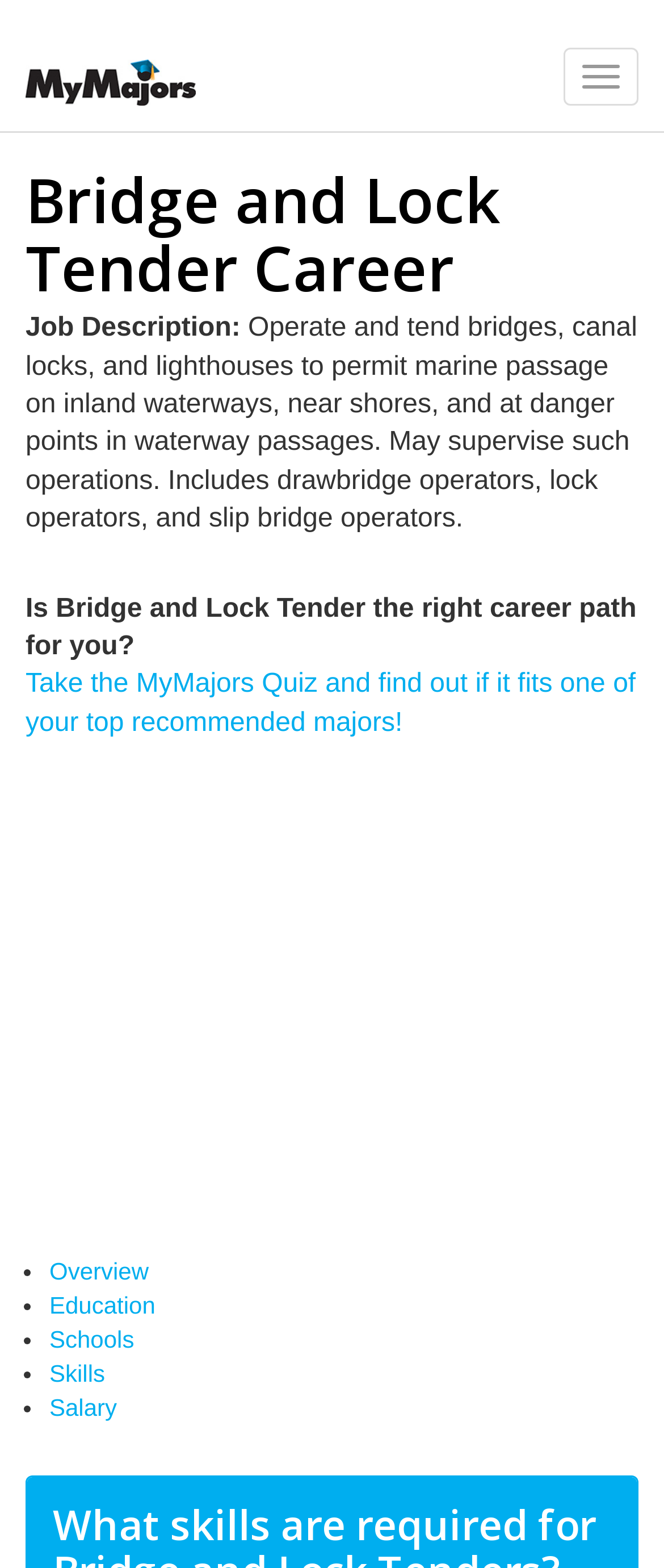Please identify the bounding box coordinates of the clickable element to fulfill the following instruction: "Toggle navigation". The coordinates should be four float numbers between 0 and 1, i.e., [left, top, right, bottom].

[0.849, 0.03, 0.962, 0.067]